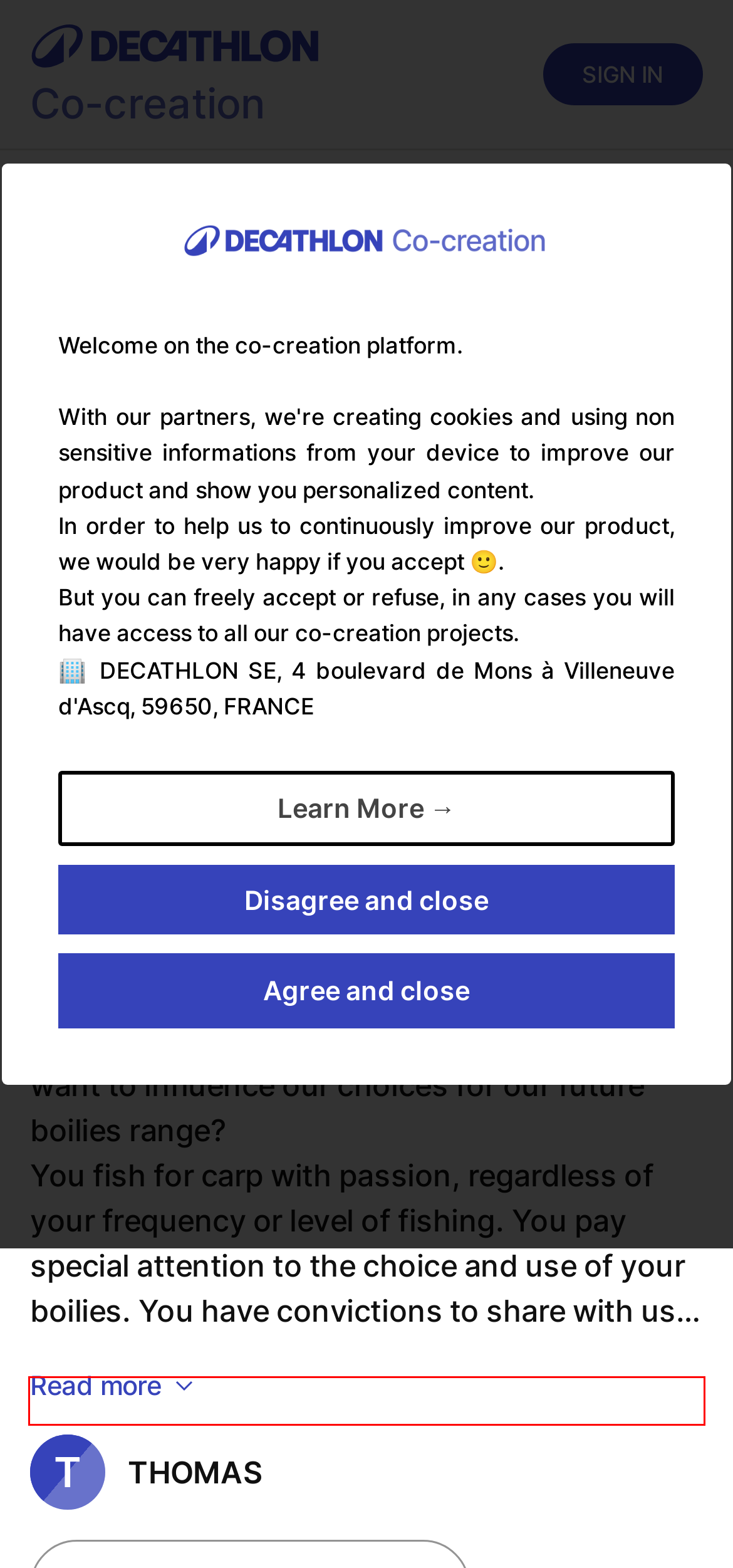Please examine the screenshot of the webpage and read the text present within the red rectangle bounding box.

We will start with a first fairly general questionnaire. Subsequently, we already have planned a second questionnaire that will go more into details, particularly based on your feedback.